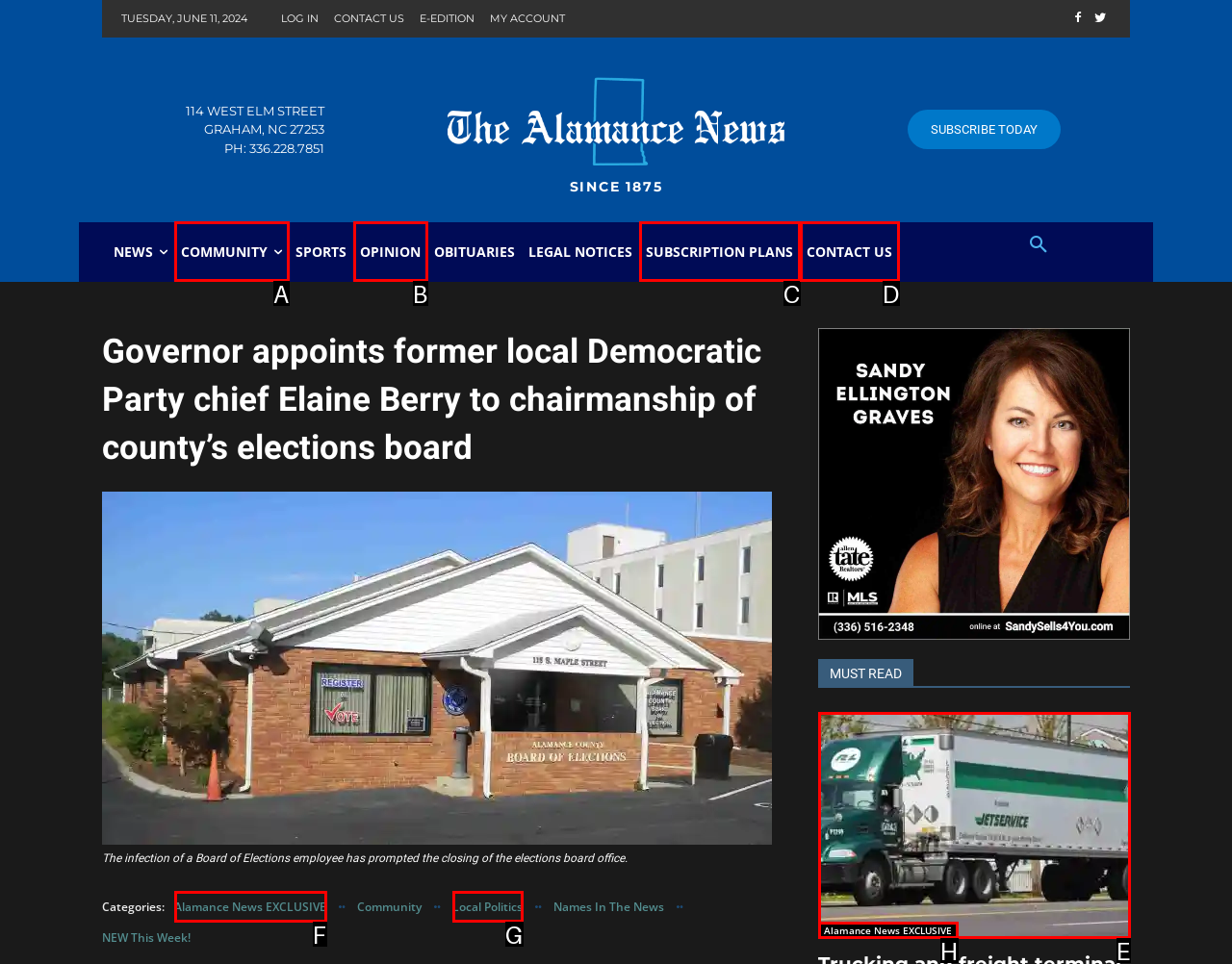Determine which option fits the following description: Opinion
Answer with the corresponding option's letter directly.

B